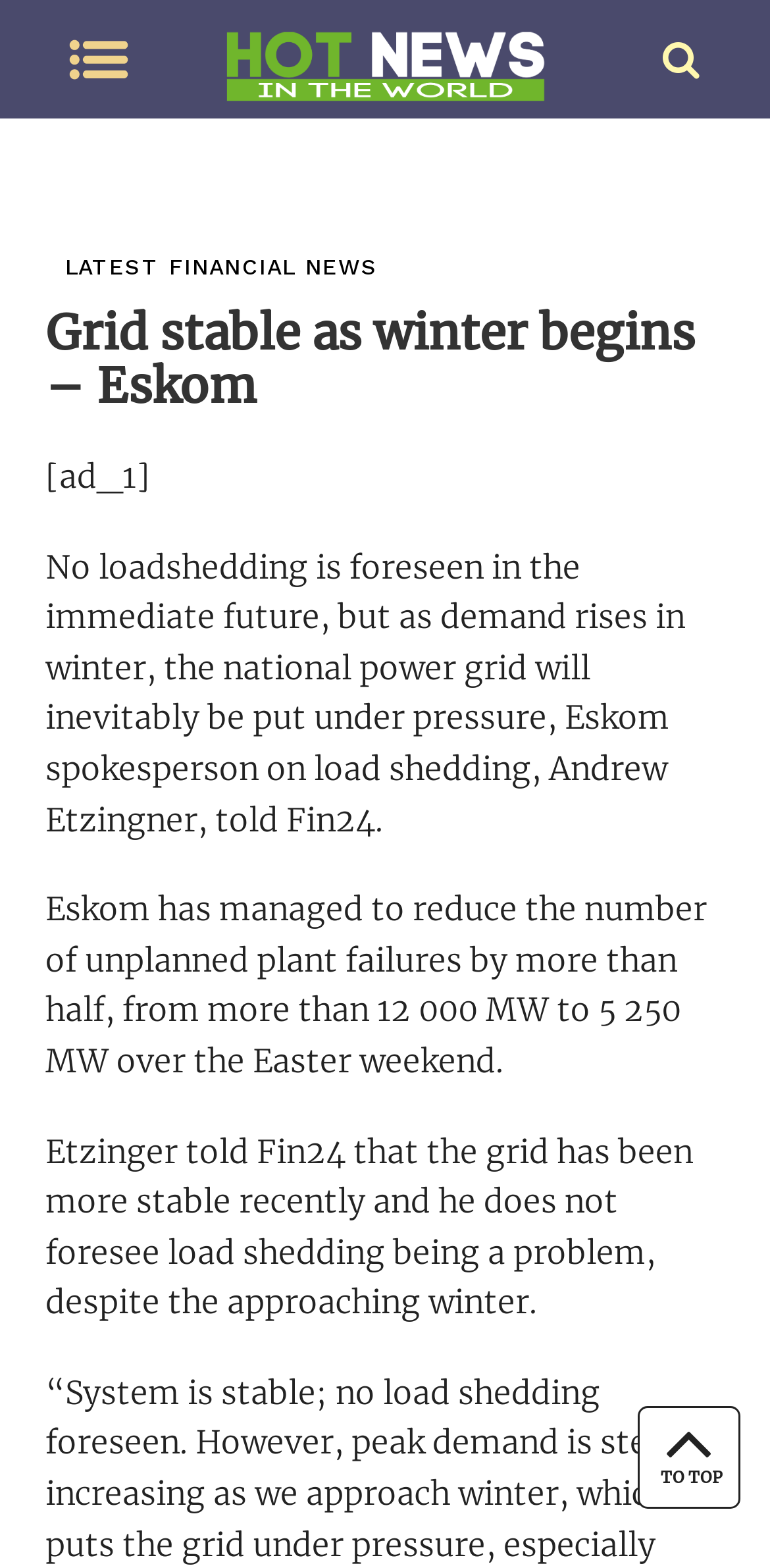Summarize the webpage with intricate details.

The webpage appears to be a news article page, with a focus on a recent news story about Eskom, a power grid company. At the top left of the page, there is a small image, and next to it, a link to "Hot News in World" with an accompanying image. 

Below these elements, there is a header section that spans almost the entire width of the page. Within this section, there are two headings: "LATEST FINANCIAL NEWS" and "Grid stable as winter begins – Eskom". 

Underneath the header section, there is a block of text that summarizes the news article. The text is divided into three paragraphs. The first paragraph mentions that no loadshedding is foreseen in the immediate future, but the national power grid will be under pressure as demand rises in winter. The second paragraph states that Eskom has reduced the number of unplanned plant failures by more than half. The third paragraph quotes Eskom spokesperson Andrew Etzingner, saying that the grid has been more stable recently and he does not foresee load shedding being a problem despite the approaching winter.

At the very bottom right of the page, there is a "TO TOP" button.